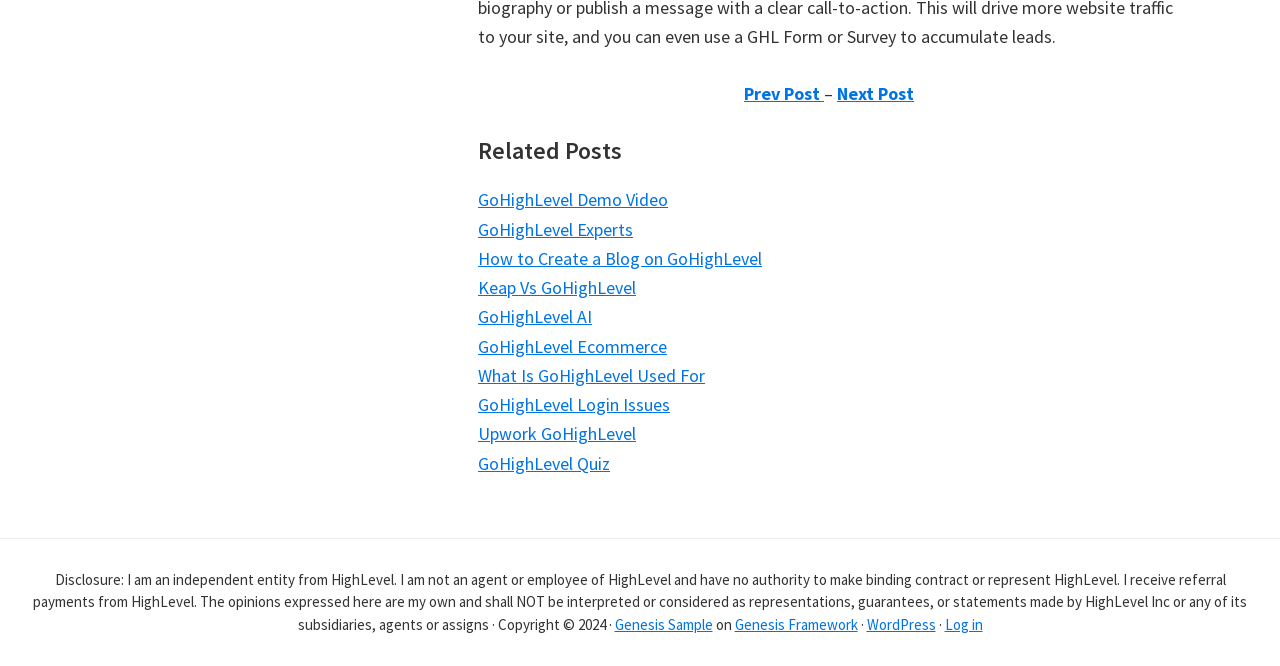Find the bounding box coordinates of the clickable area required to complete the following action: "Log in".

[0.738, 0.923, 0.768, 0.952]